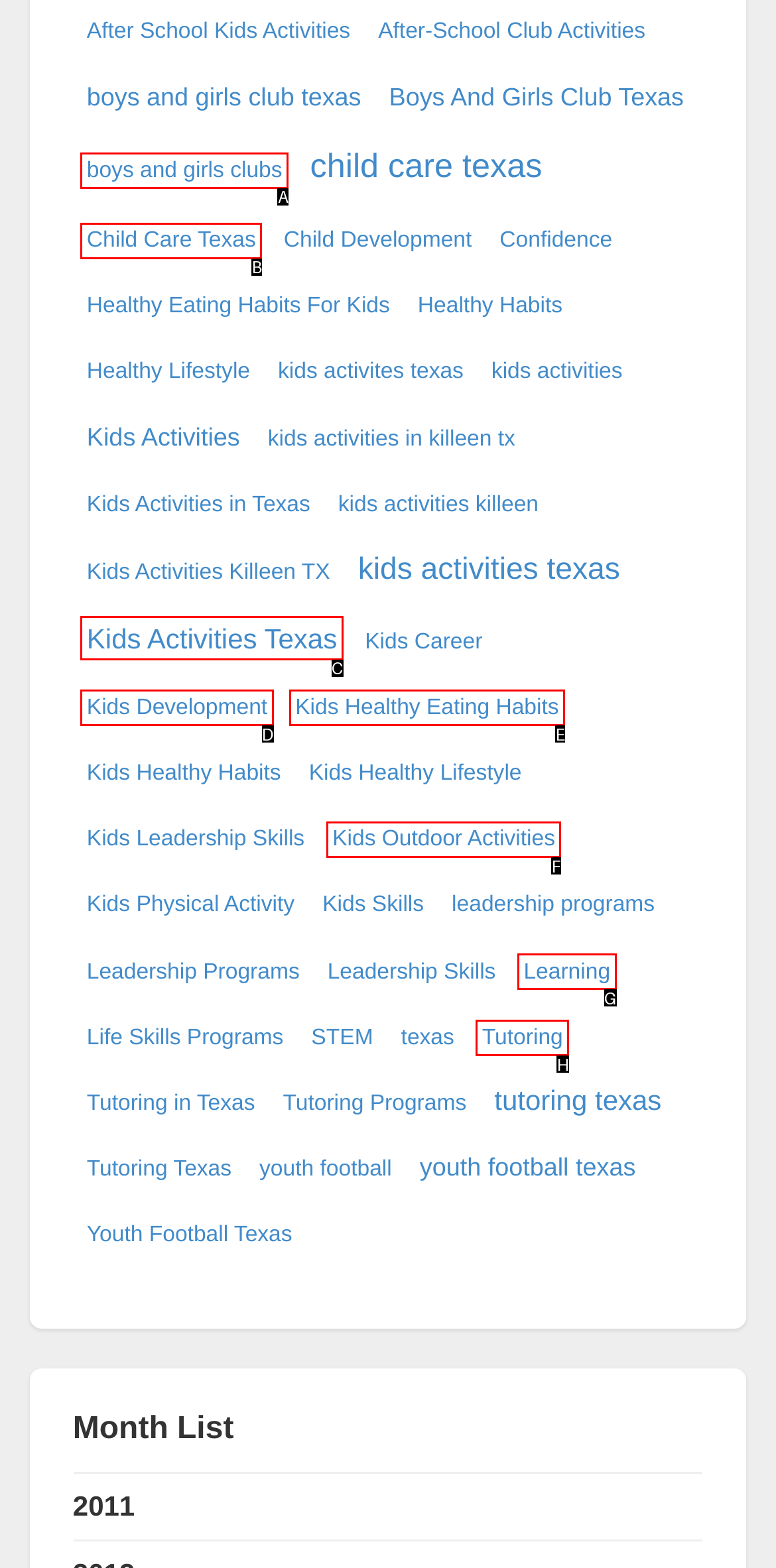Select the HTML element that corresponds to the description: Tutoring. Answer with the letter of the matching option directly from the choices given.

H